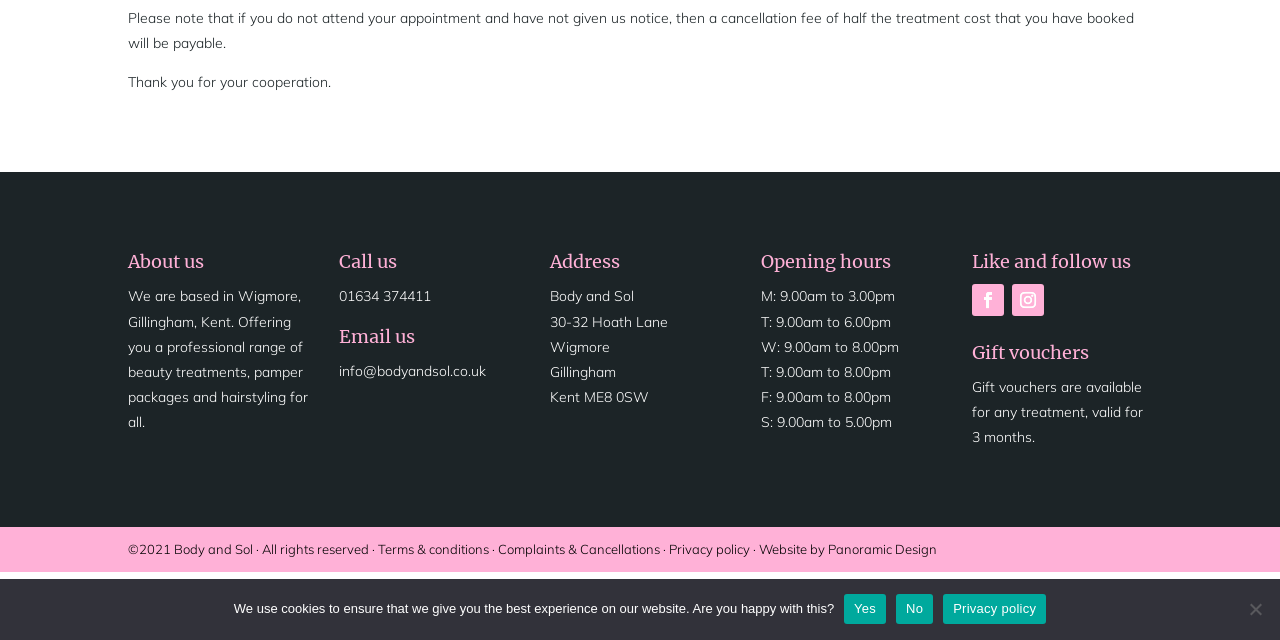Show the bounding box coordinates for the HTML element as described: "Website by Panoramic Design".

[0.593, 0.846, 0.732, 0.871]